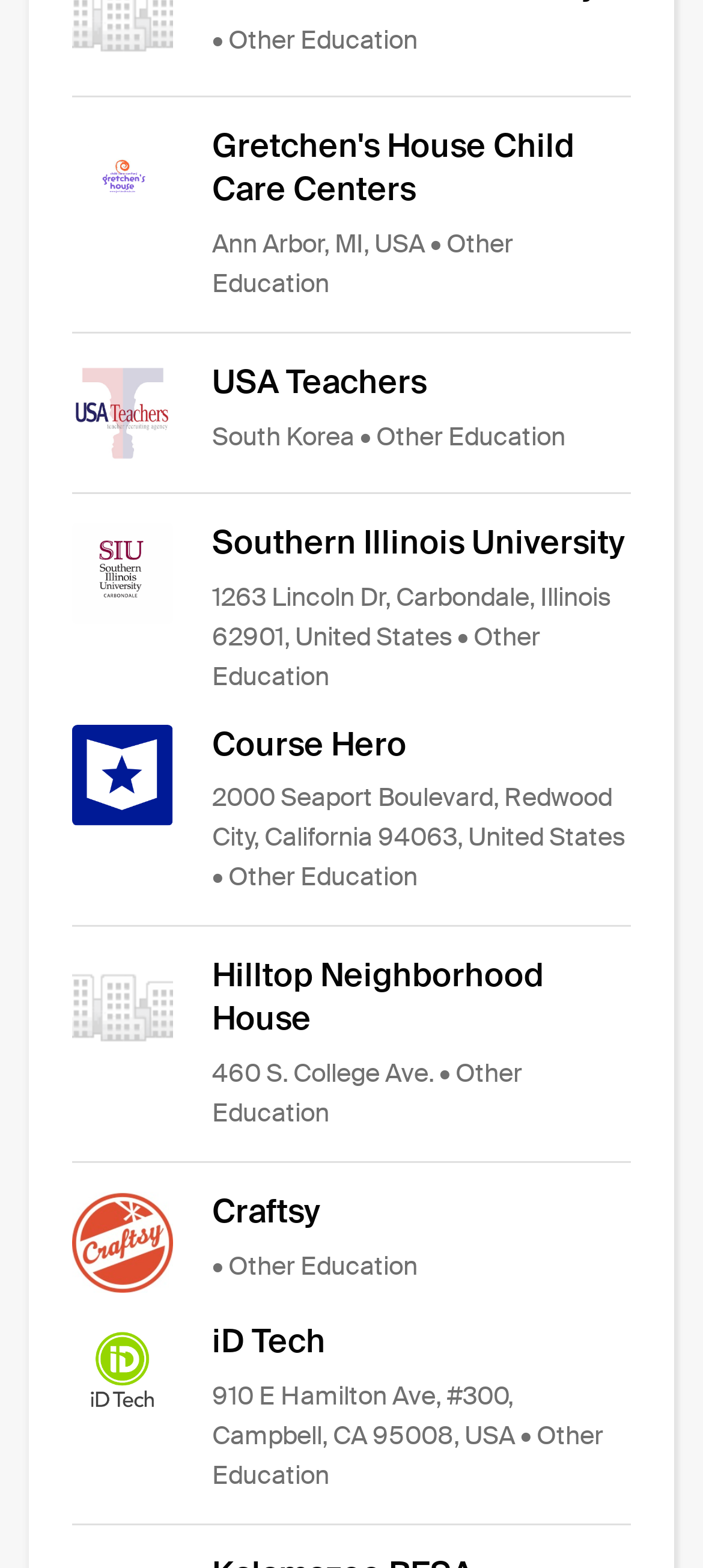How many links are there on the webpage?
Please provide a single word or phrase based on the screenshot.

8